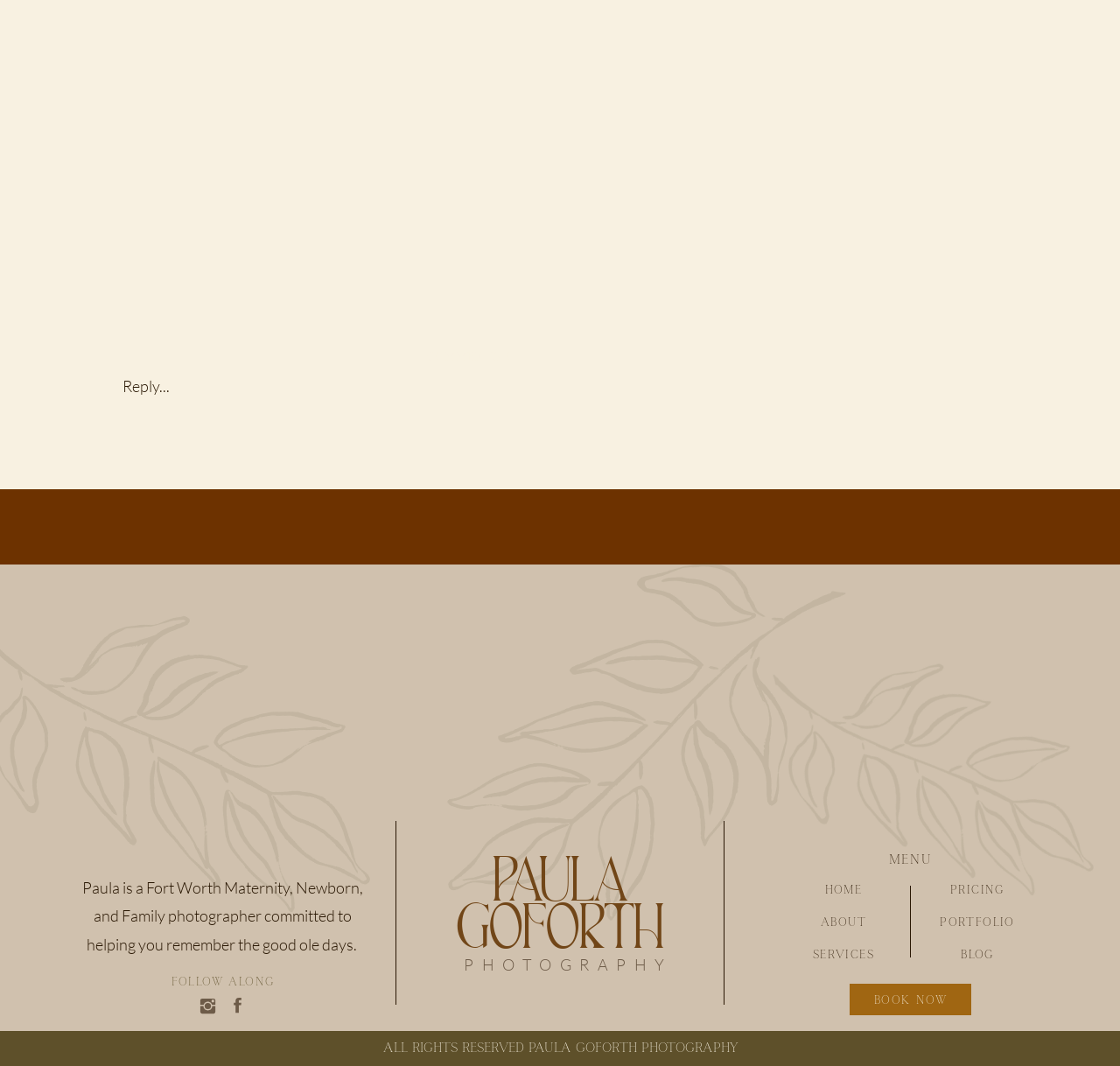Please determine the bounding box coordinates of the clickable area required to carry out the following instruction: "login to the system". The coordinates must be four float numbers between 0 and 1, represented as [left, top, right, bottom].

None